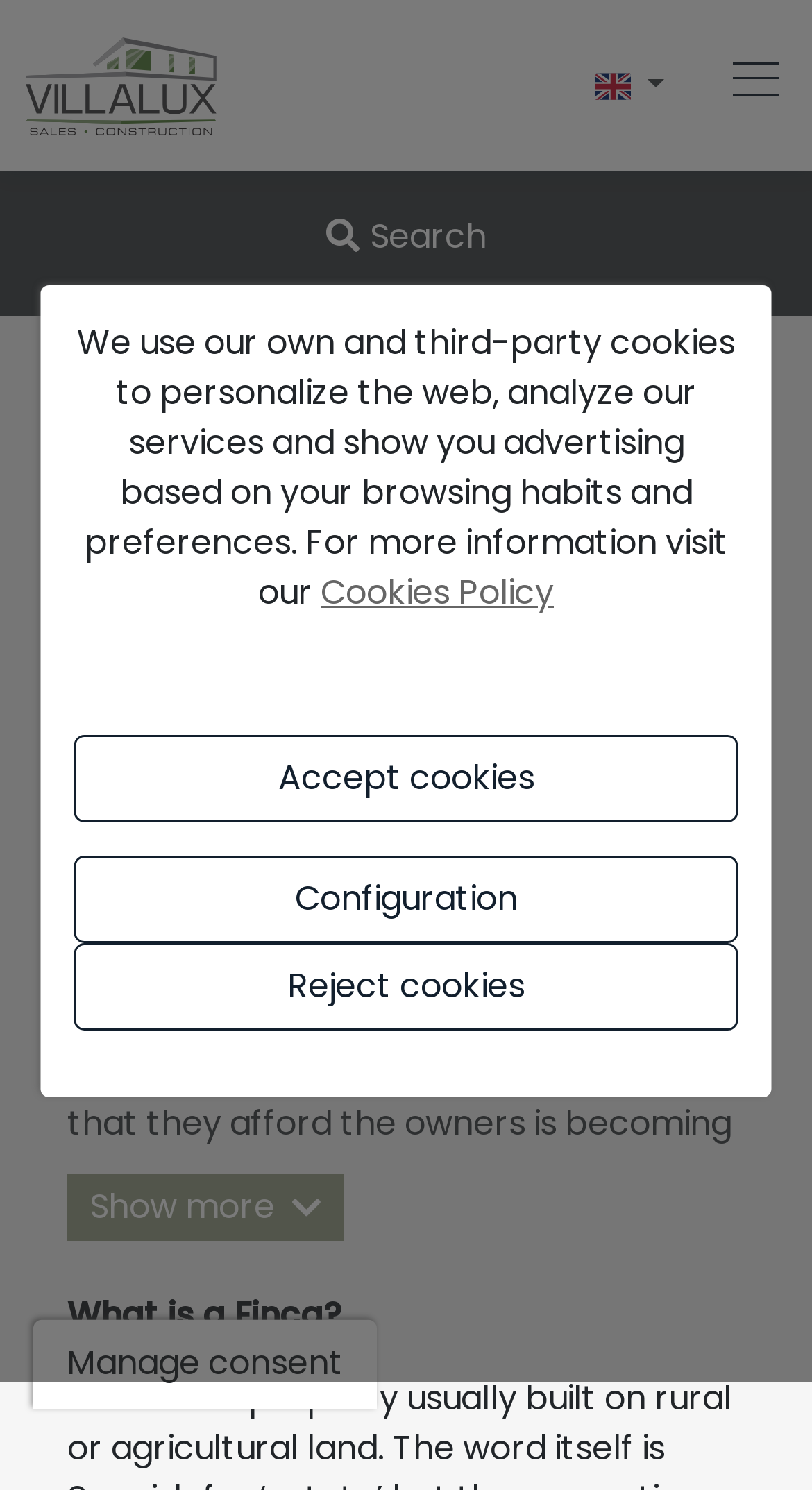Please find and report the bounding box coordinates of the element to click in order to perform the following action: "Show more fincas". The coordinates should be expressed as four float numbers between 0 and 1, in the format [left, top, right, bottom].

[0.083, 0.788, 0.422, 0.833]